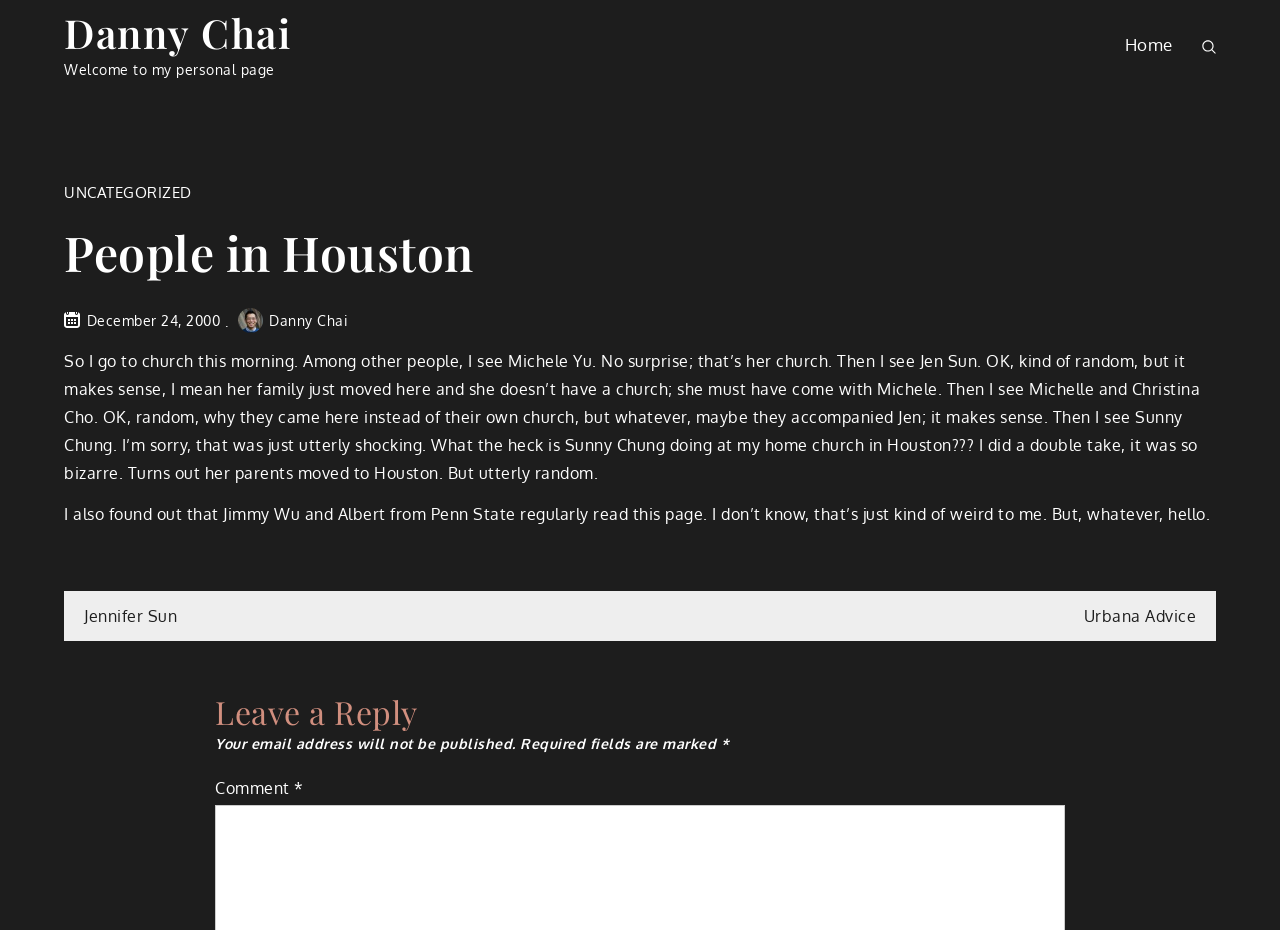What is the name of the person whose parents moved to Houston?
Analyze the image and deliver a detailed answer to the question.

According to the article, Sunny Chung is mentioned as someone the author was shocked to see at their home church in Houston, and it is revealed that her parents moved to Houston.